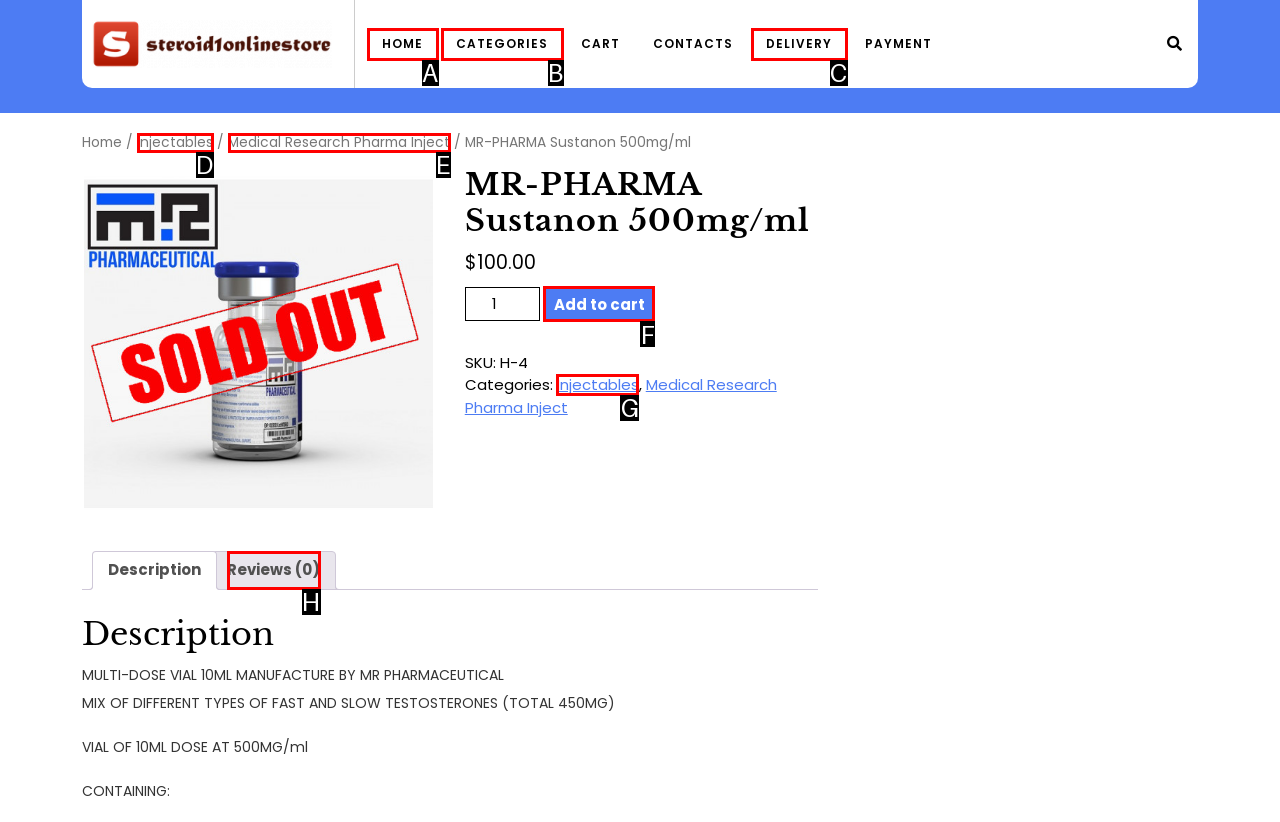Find the HTML element that matches the description: Autism tips. Answer using the letter of the best match from the available choices.

None